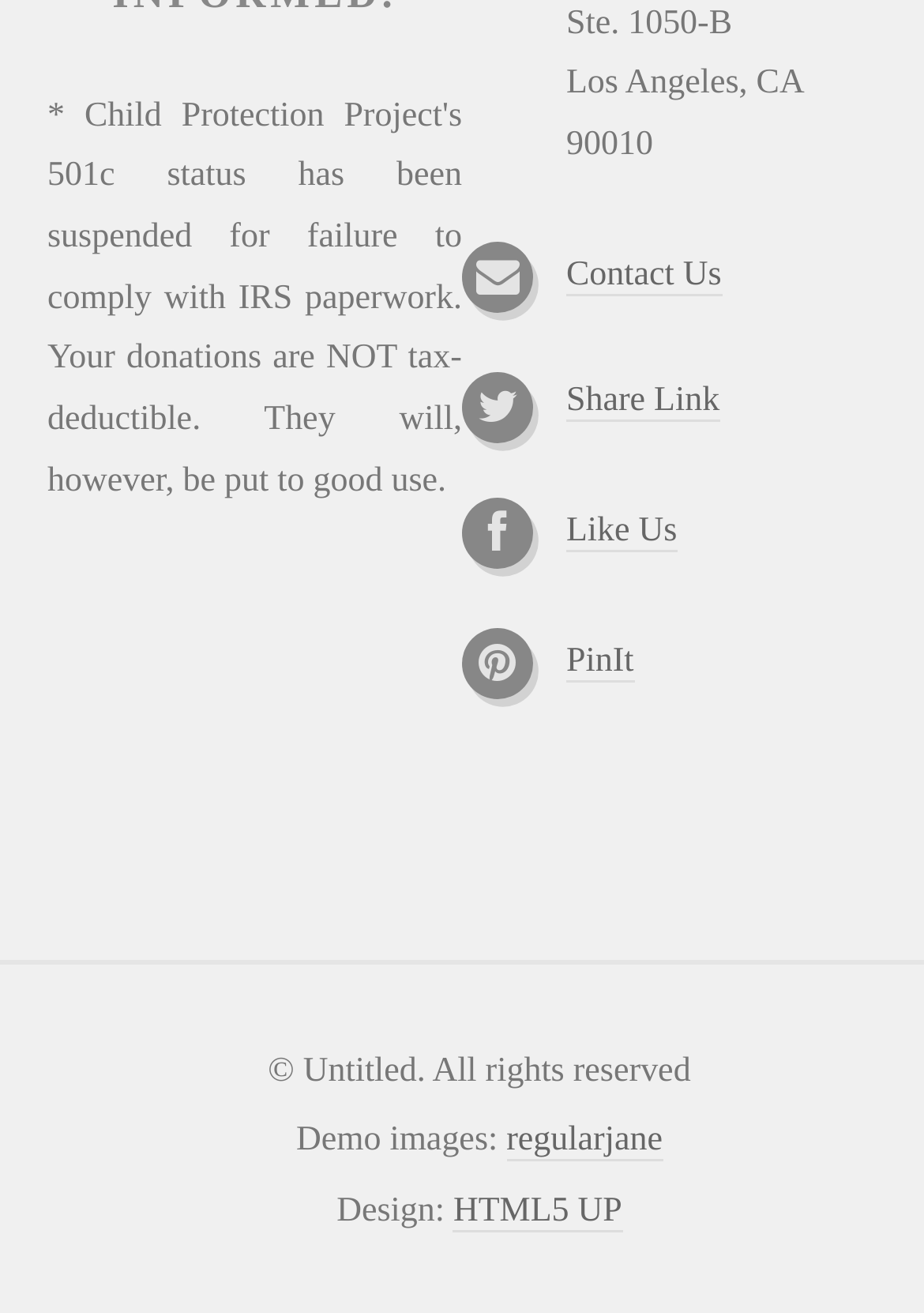Identify the bounding box for the described UI element. Provide the coordinates in (top-left x, top-left y, bottom-right x, bottom-right y) format with values ranging from 0 to 1: regularjane

[0.548, 0.853, 0.717, 0.883]